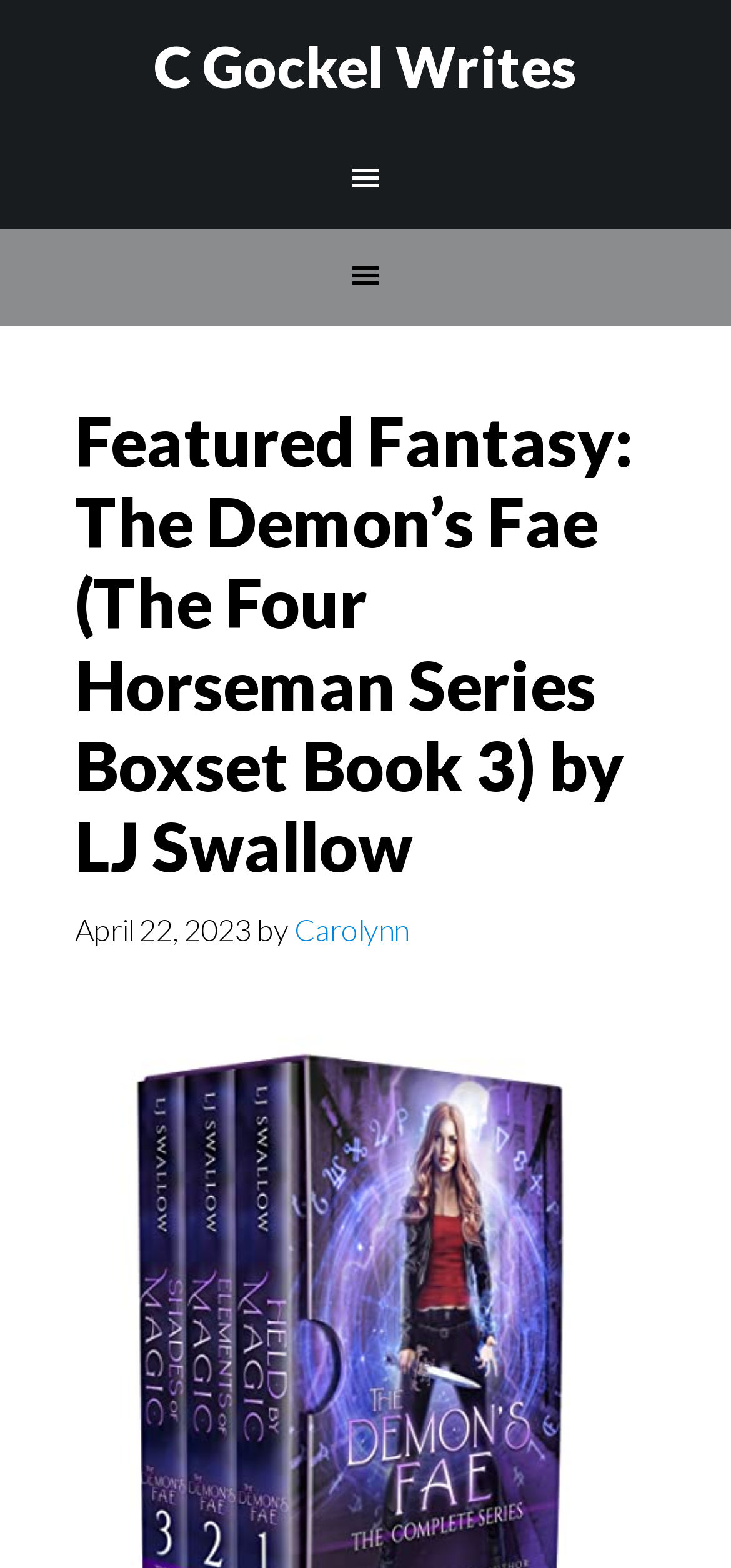What is the name of the link related to the author Carolynn?
Give a one-word or short phrase answer based on the image.

Carolynn